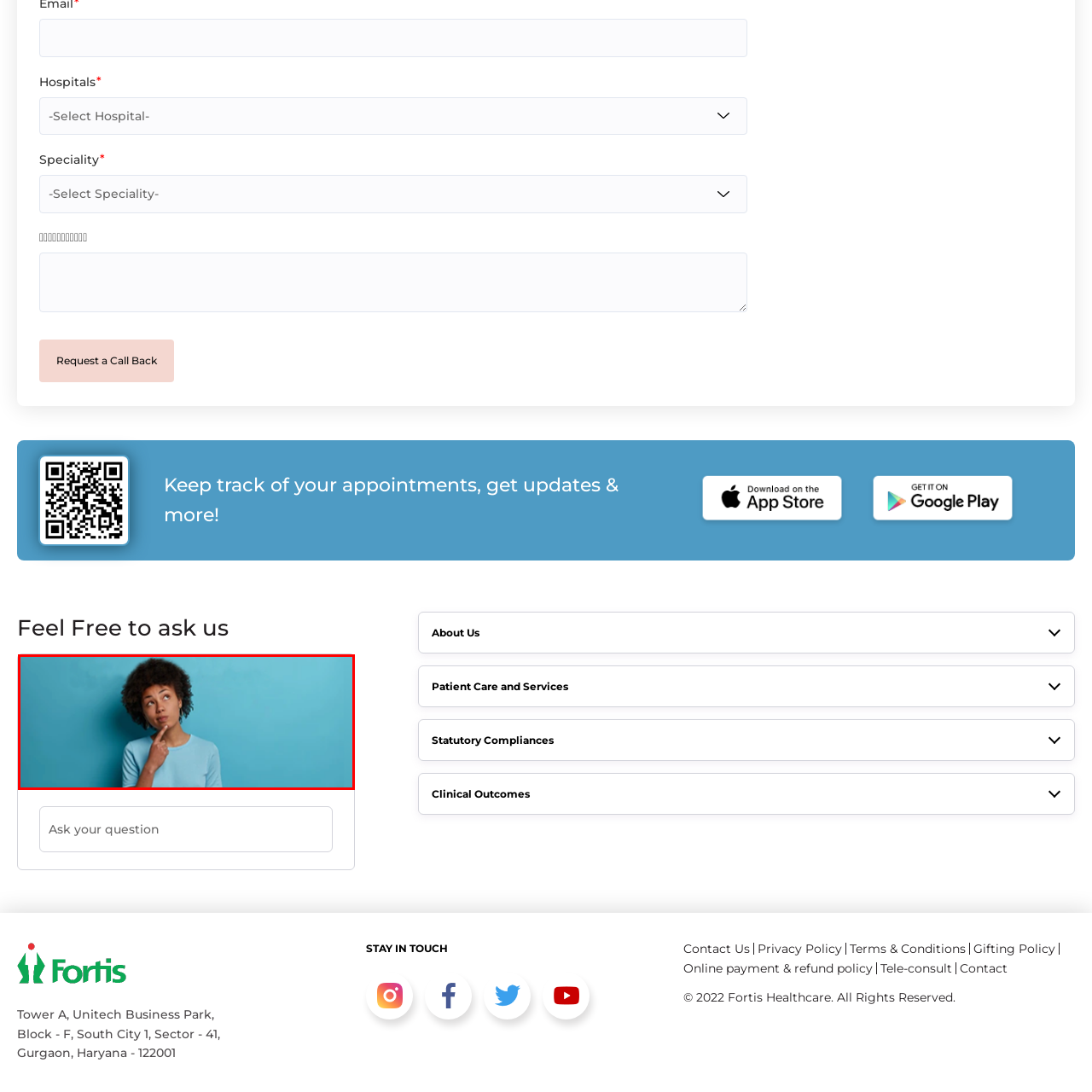Concentrate on the image highlighted by the red boundary and deliver a detailed answer to the following question, using the information from the image:
What is the color of the woman's t-shirt?

The caption states that the woman is wearing a light blue t-shirt, which provides the answer to this question.